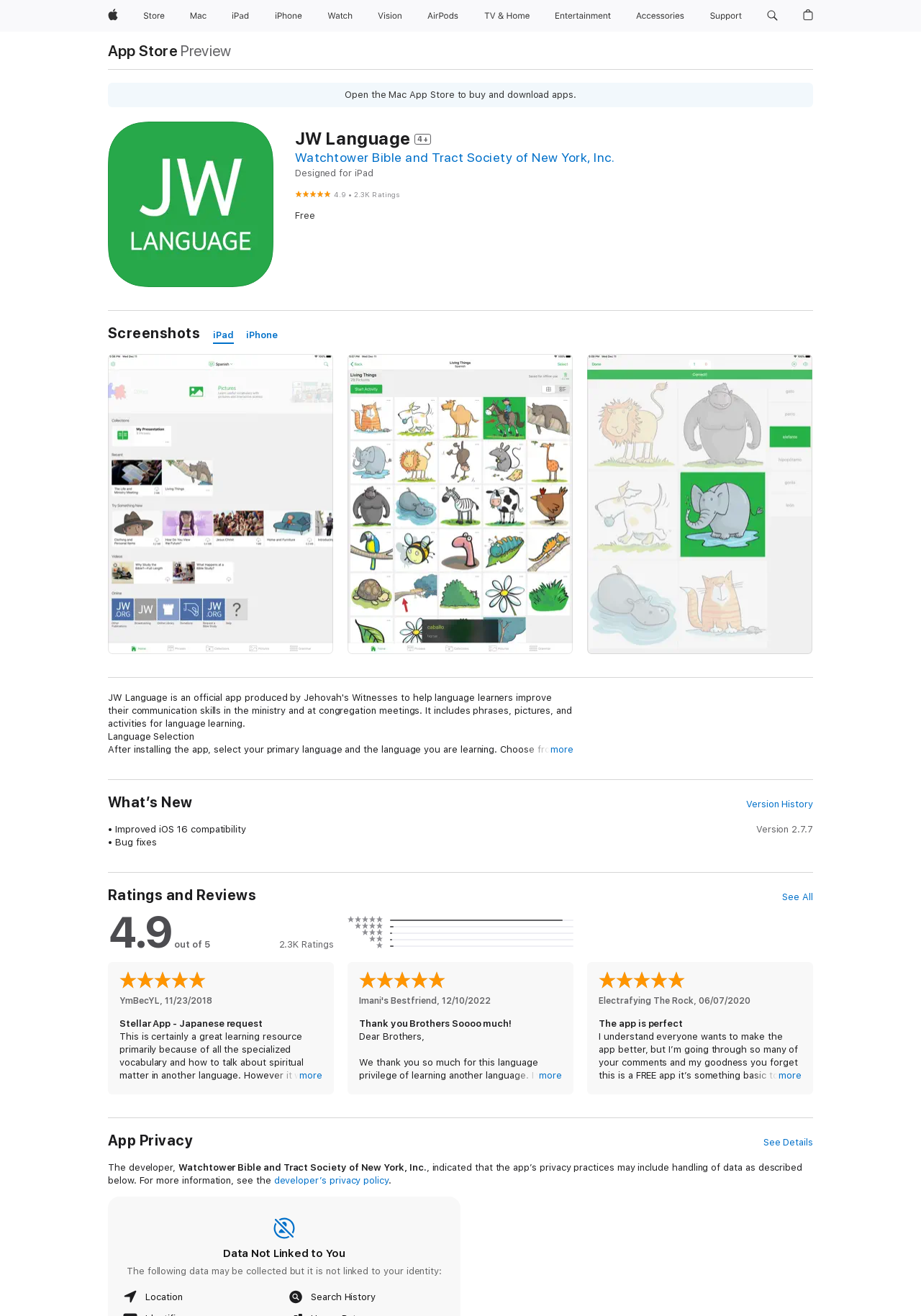Determine the bounding box coordinates for the area that needs to be clicked to fulfill this task: "Learn more about Language Selection". The coordinates must be given as four float numbers between 0 and 1, i.e., [left, top, right, bottom].

[0.117, 0.555, 0.211, 0.564]